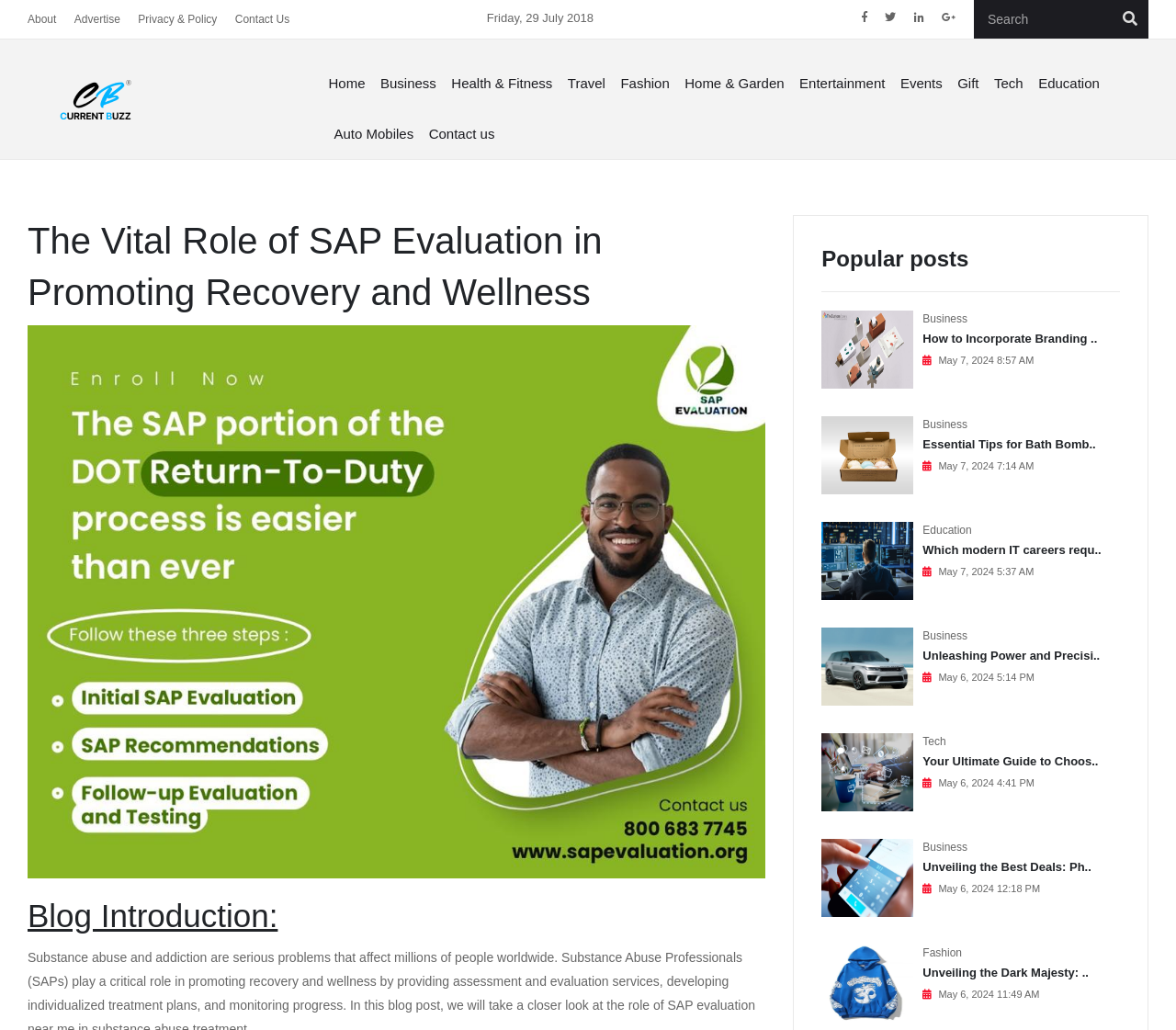Identify the bounding box for the element characterized by the following description: "Essential Tips for Bath Bomb..".

[0.785, 0.424, 0.932, 0.438]